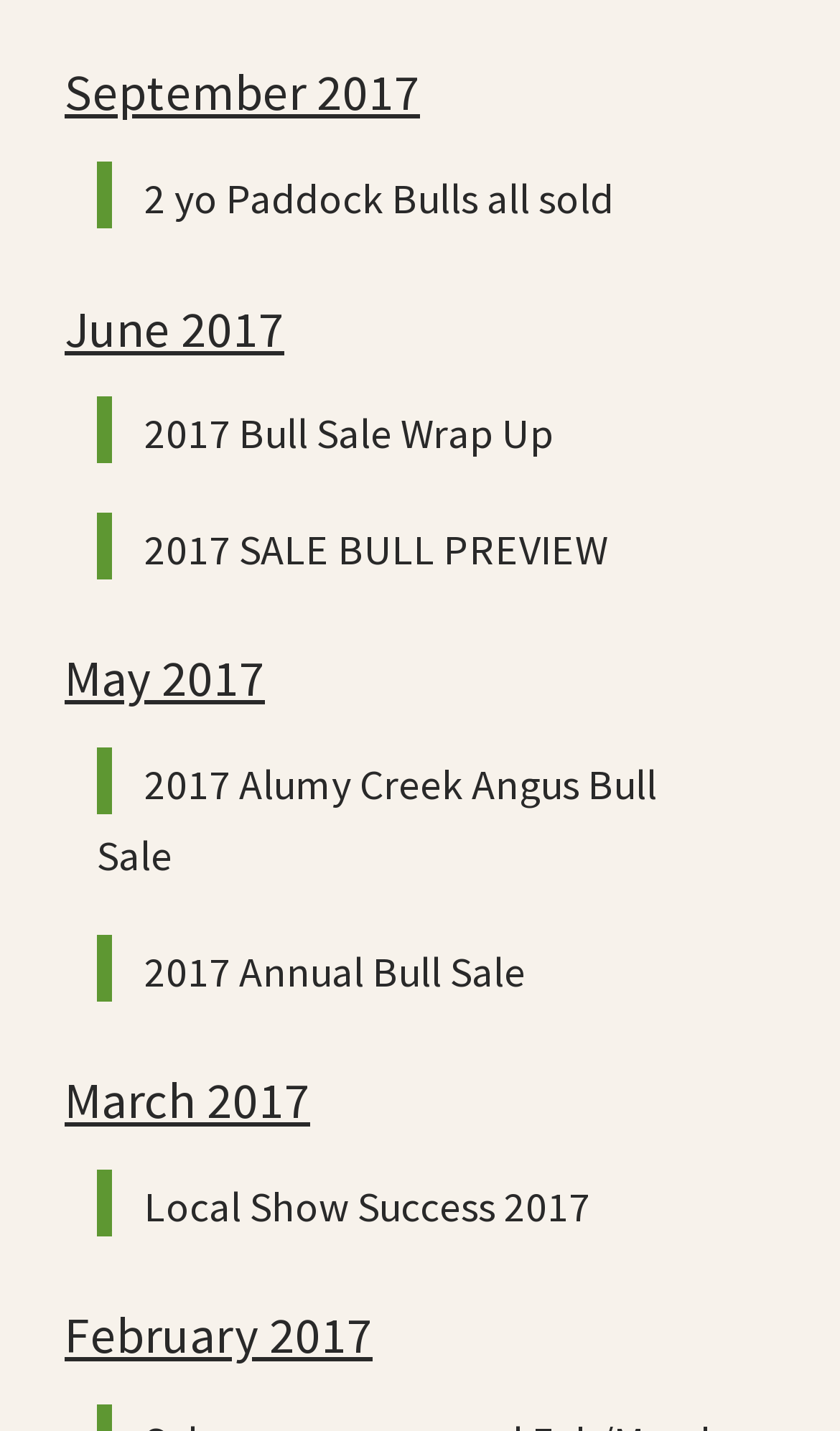Identify the bounding box coordinates of the clickable region necessary to fulfill the following instruction: "learn about 2017 Bull Sale Wrap Up". The bounding box coordinates should be four float numbers between 0 and 1, i.e., [left, top, right, bottom].

[0.115, 0.278, 0.685, 0.324]